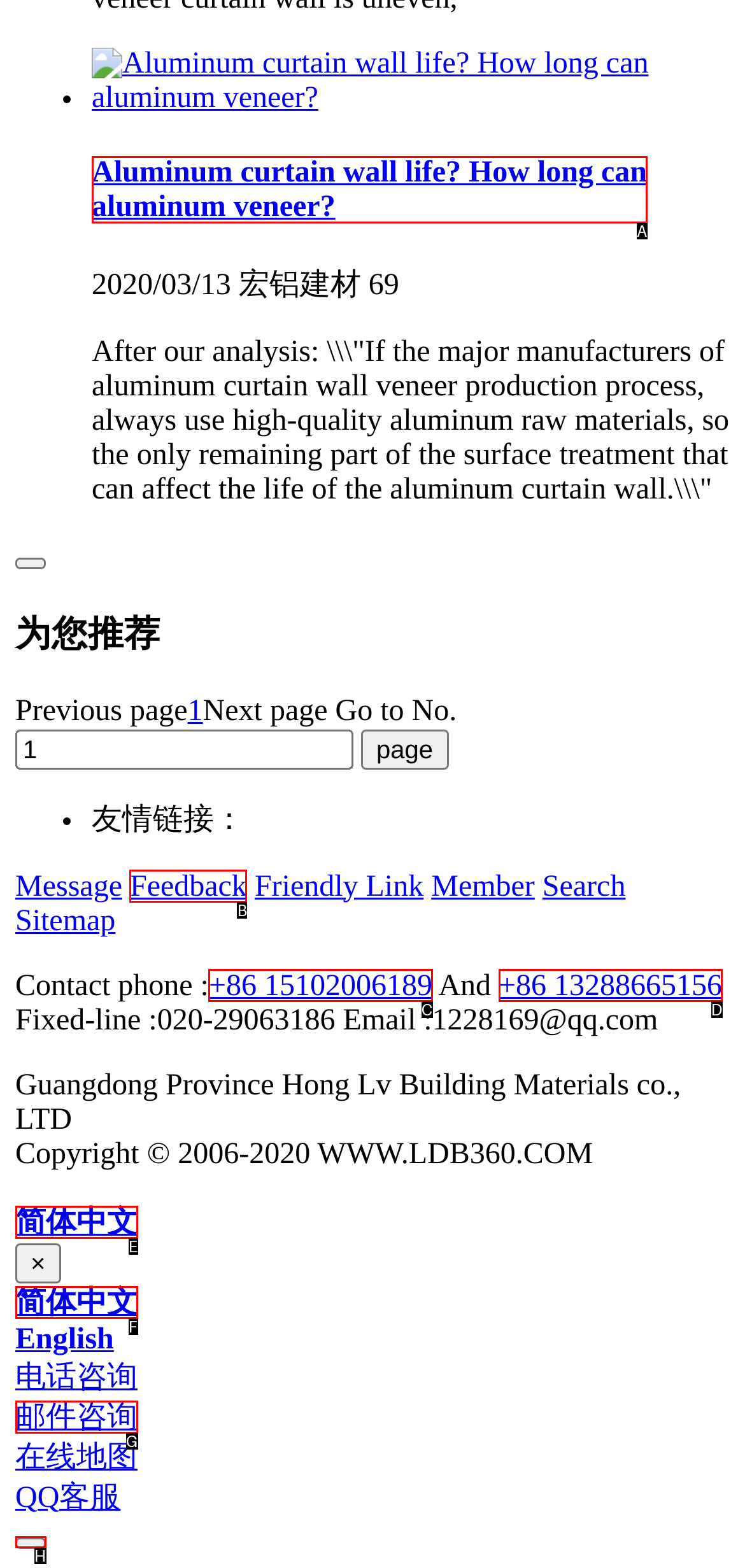Determine which UI element matches this description: parent_node: Home page
Reply with the appropriate option's letter.

H